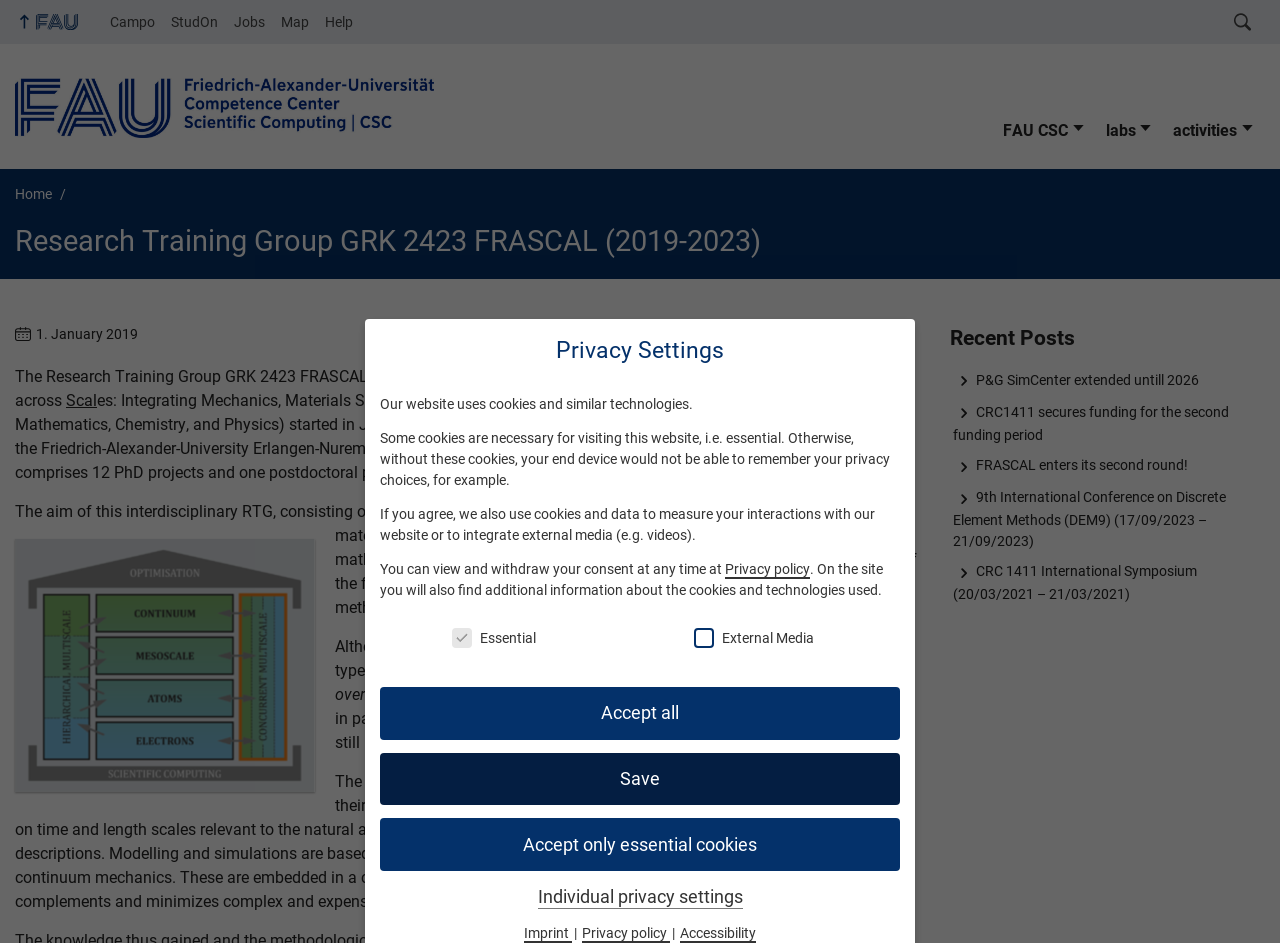Using the given element description, provide the bounding box coordinates (top-left x, top-left y, bottom-right x, bottom-right y) for the corresponding UI element in the screenshot: FAUTo the central FAU website

[0.012, 0.0, 0.067, 0.047]